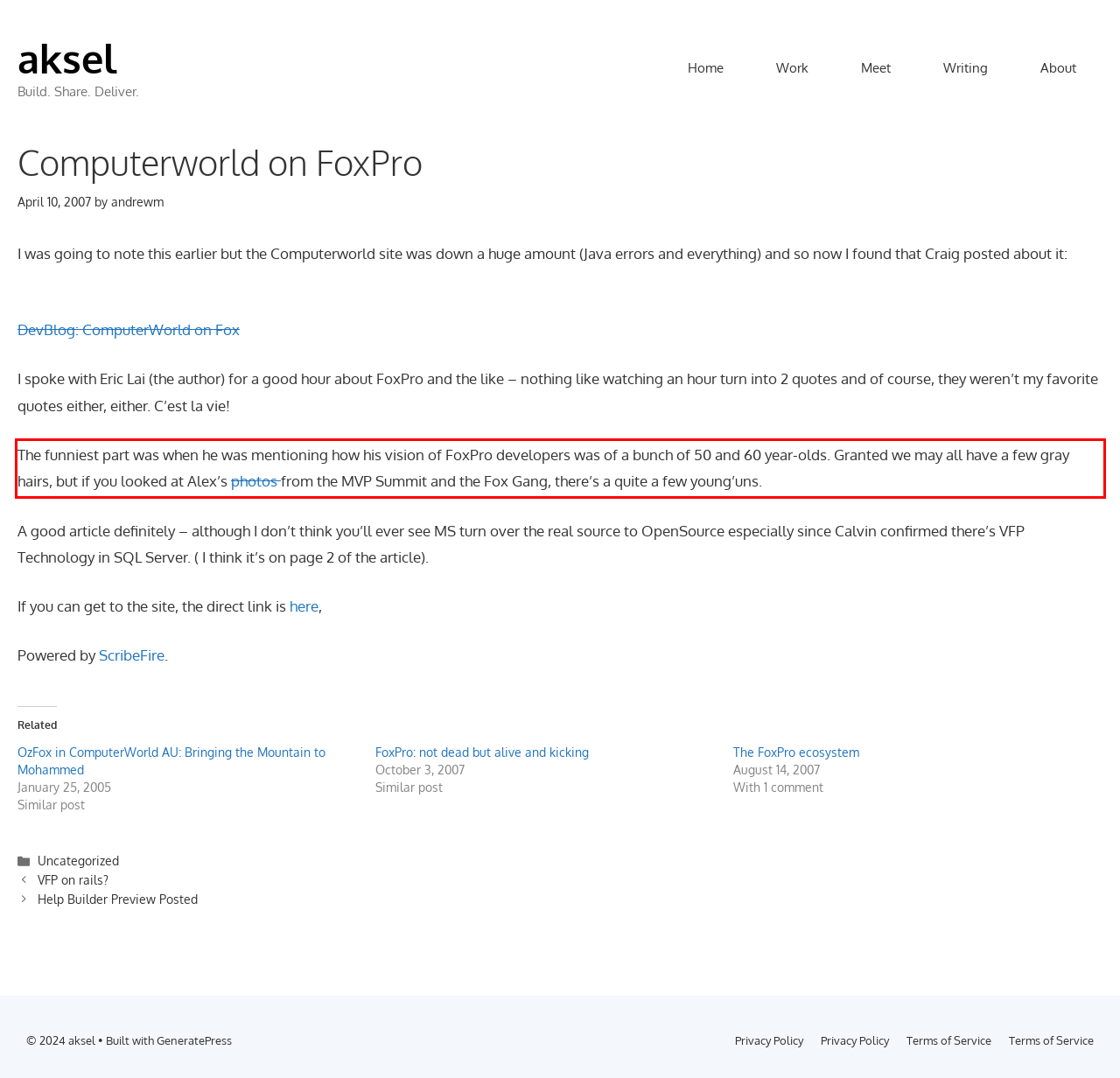In the given screenshot, locate the red bounding box and extract the text content from within it.

The funniest part was when he was mentioning how his vision of FoxPro developers was of a bunch of 50 and 60 year-olds. Granted we may all have a few gray hairs, but if you looked at Alex’s photos from the MVP Summit and the Fox Gang, there’s a quite a few young’uns.